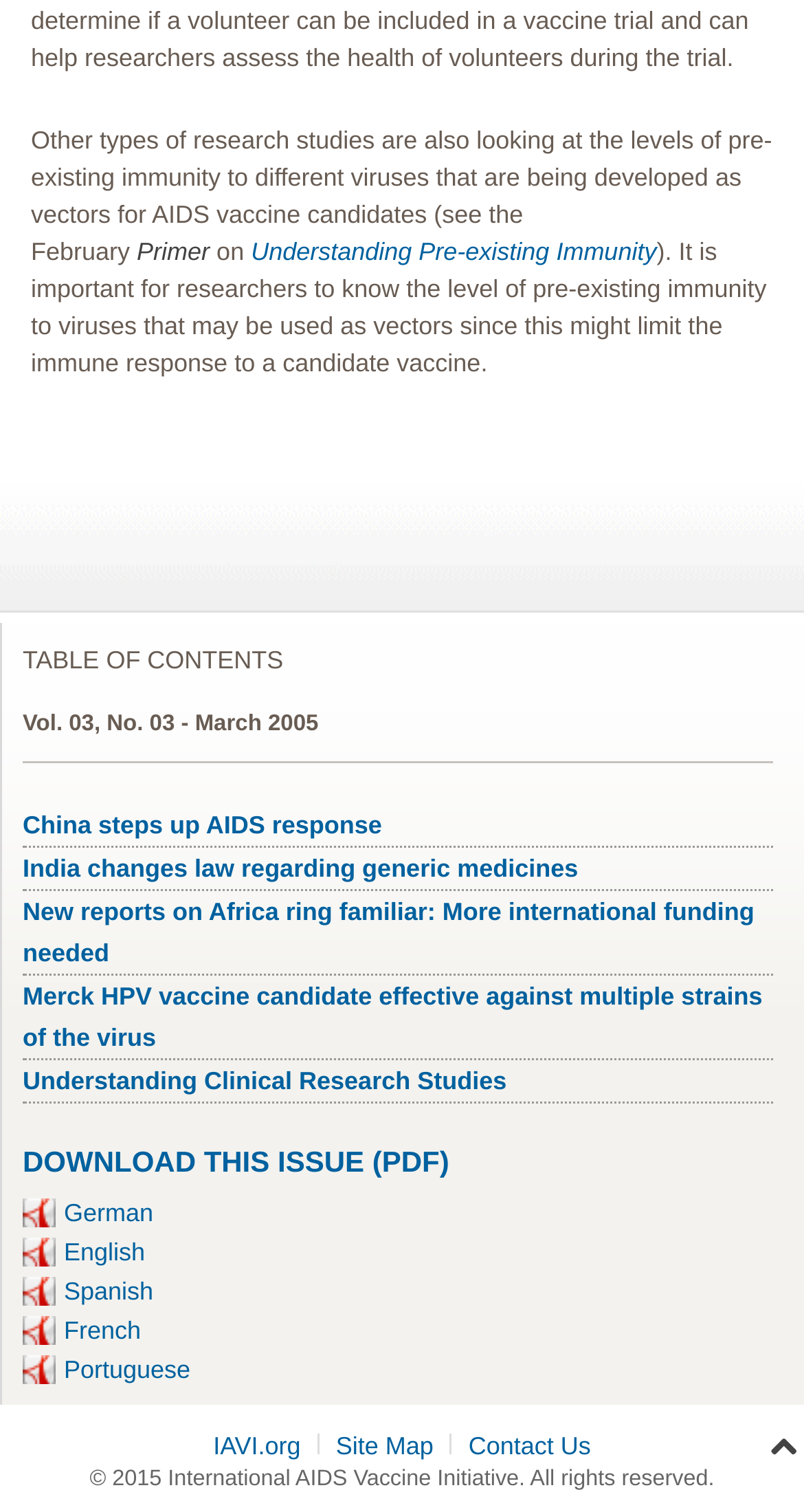Determine the bounding box coordinates of the region to click in order to accomplish the following instruction: "Contact Us". Provide the coordinates as four float numbers between 0 and 1, specifically [left, top, right, bottom].

[0.583, 0.943, 0.735, 0.97]